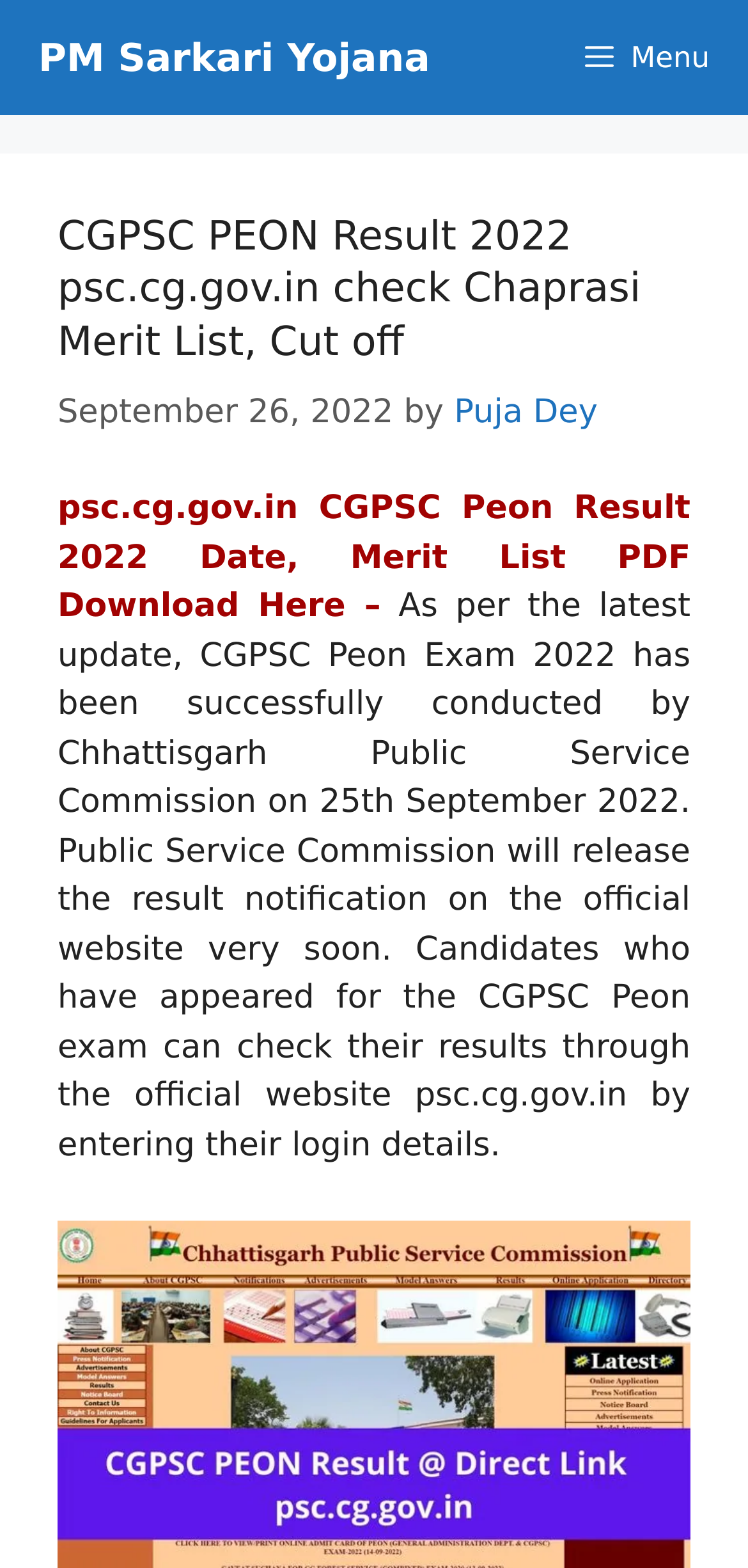When will the result notification be released?
Use the screenshot to answer the question with a single word or phrase.

Very soon